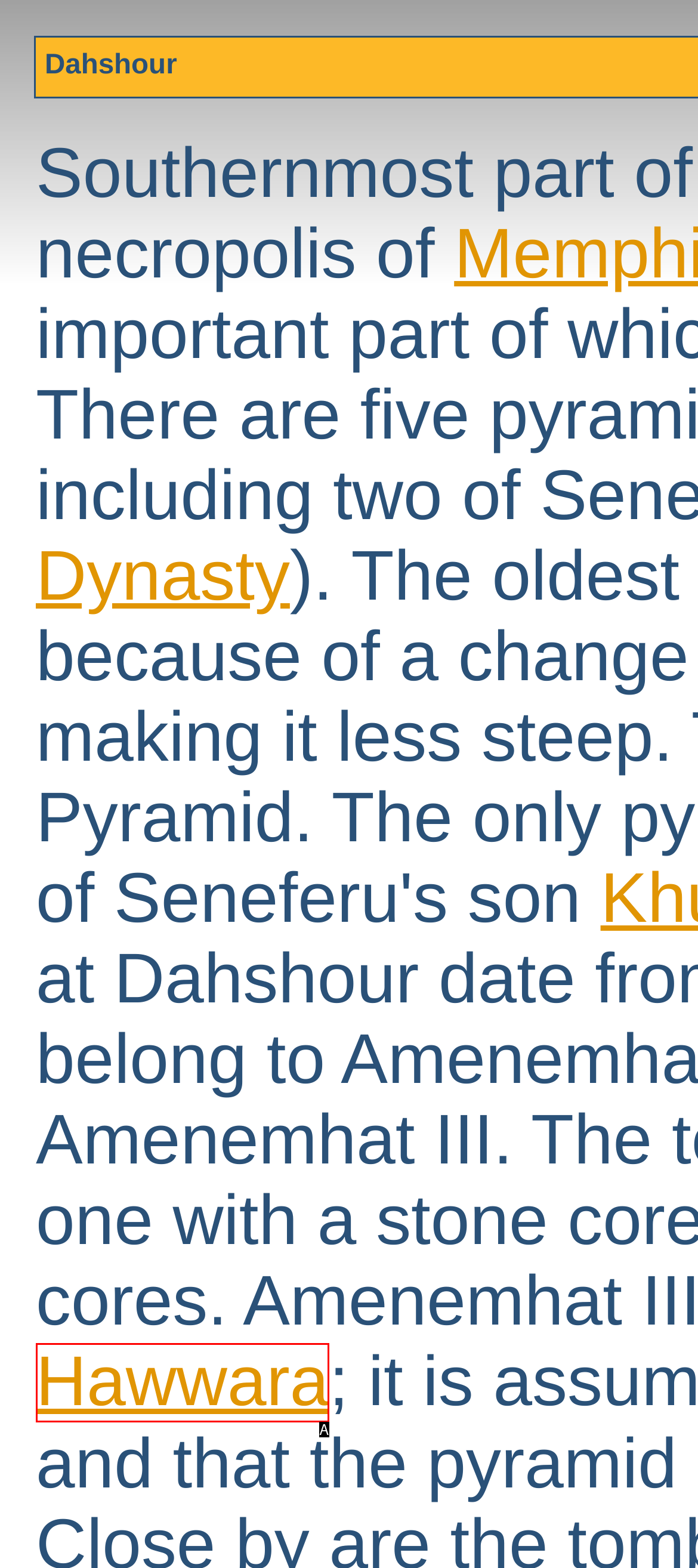Point out the HTML element that matches the following description: Hawwara
Answer with the letter from the provided choices.

A